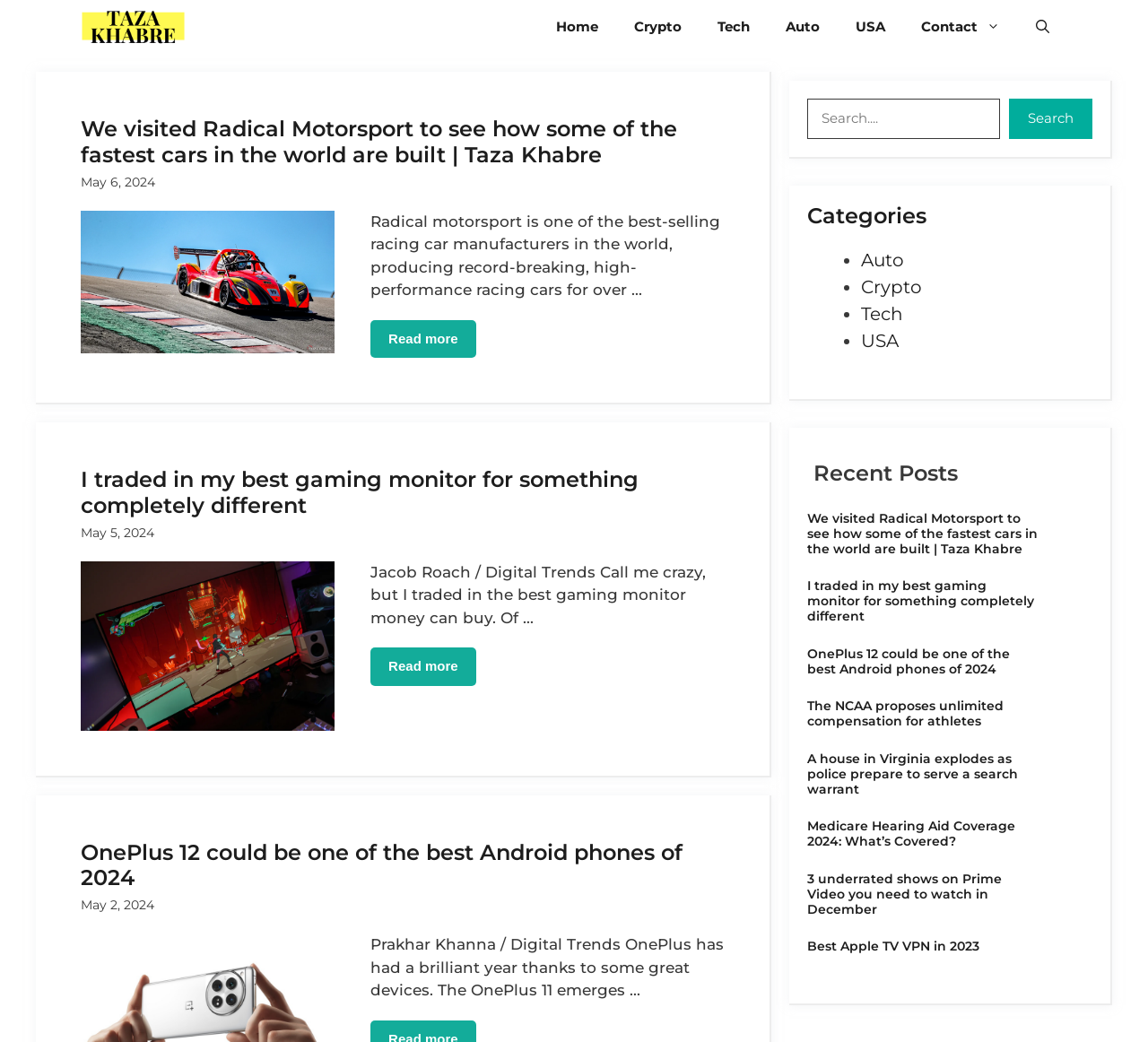Highlight the bounding box coordinates of the element that should be clicked to carry out the following instruction: "Click on the 'Crypto' category". The coordinates must be given as four float numbers ranging from 0 to 1, i.e., [left, top, right, bottom].

[0.75, 0.265, 0.803, 0.286]